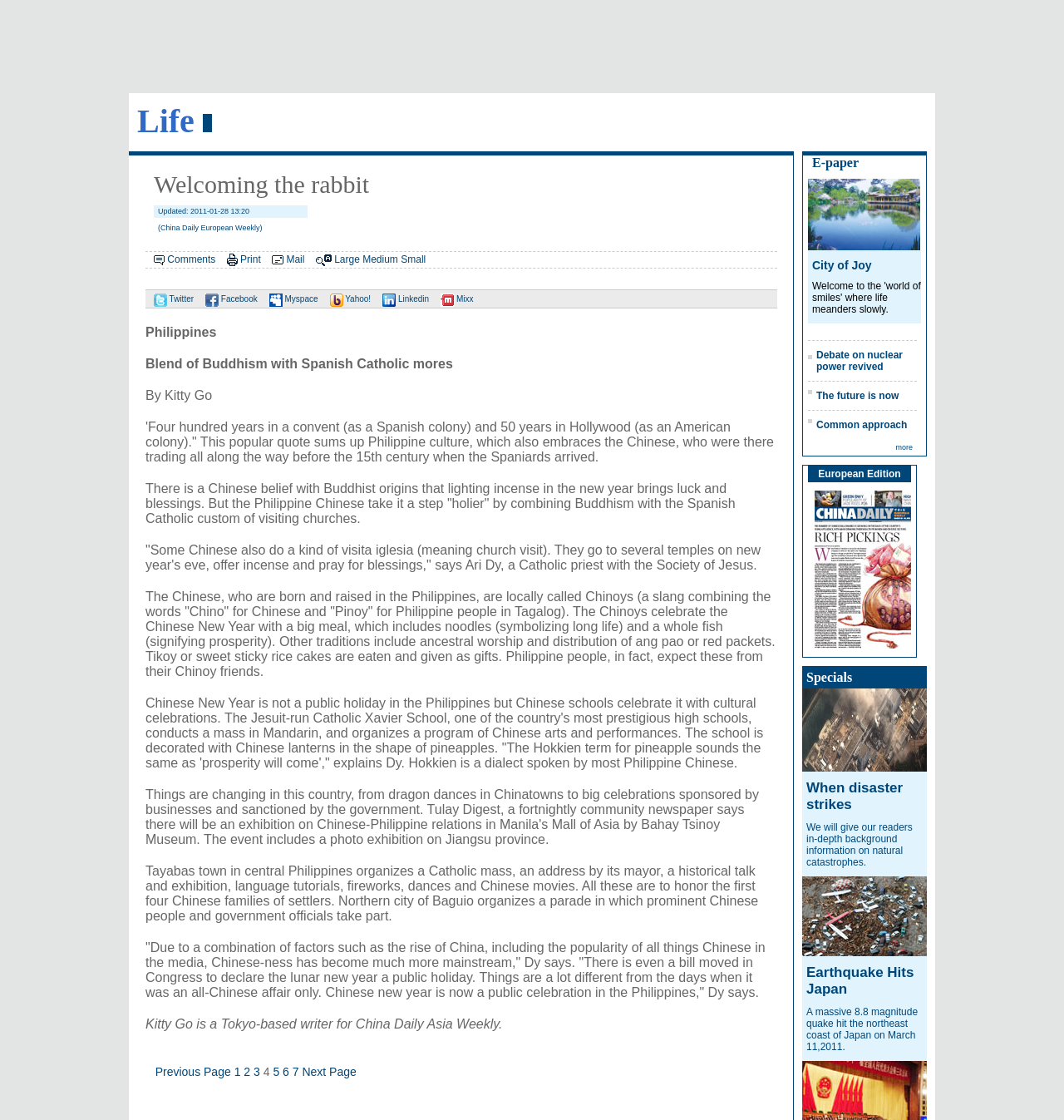Based on the image, provide a detailed and complete answer to the question: 
What is the name of the writer of the article?

The name of the writer of the article is 'Kitty Go' which is indicated by the static text element with the text 'By Kitty Go' below the article content.